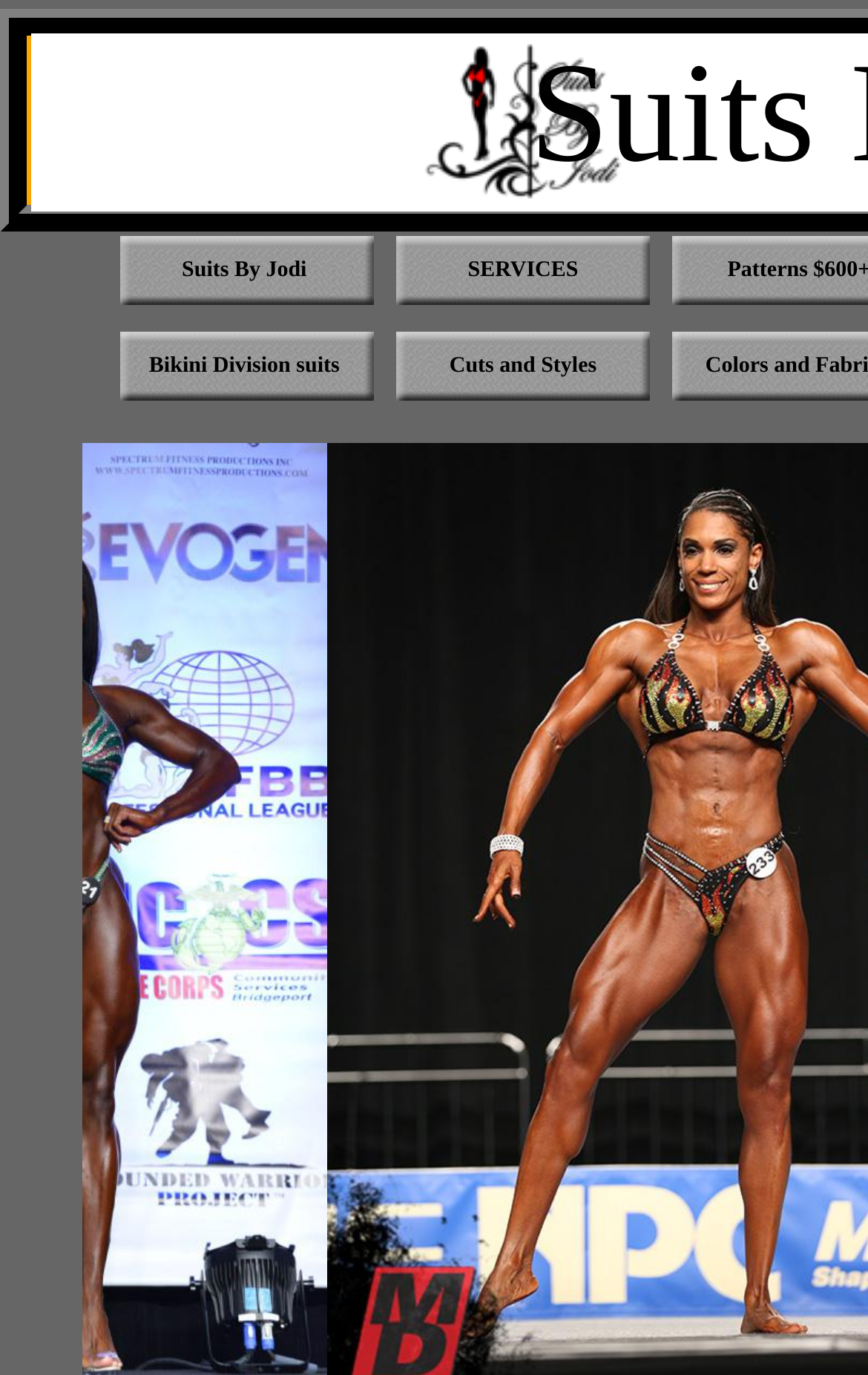Identify the bounding box of the UI element that matches this description: "SERVICES".

[0.456, 0.172, 0.749, 0.222]